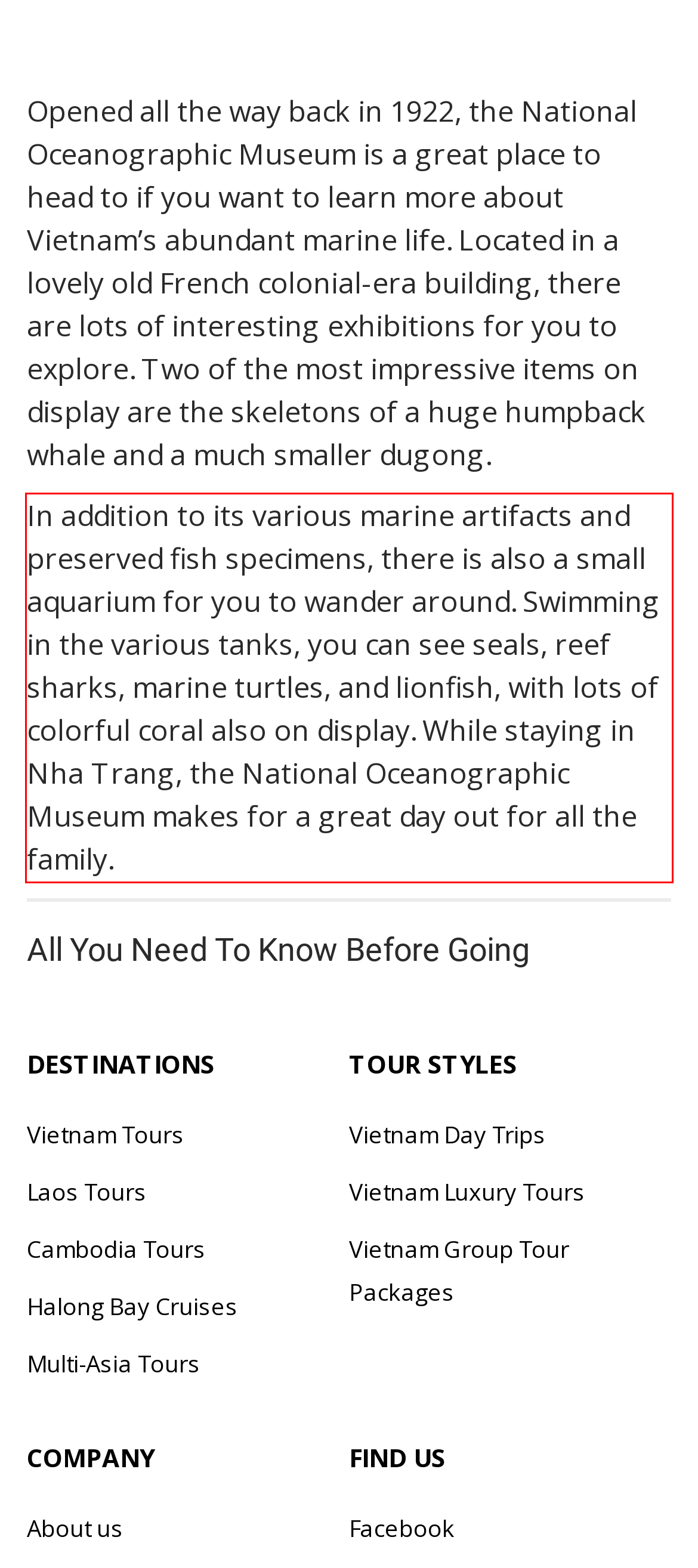Please identify and extract the text content from the UI element encased in a red bounding box on the provided webpage screenshot.

In addition to its various marine artifacts and preserved fish specimens, there is also a small aquarium for you to wander around. Swimming in the various tanks, you can see seals, reef sharks, marine turtles, and lionfish, with lots of colorful coral also on display. While staying in Nha Trang, the National Oceanographic Museum makes for a great day out for all the family.